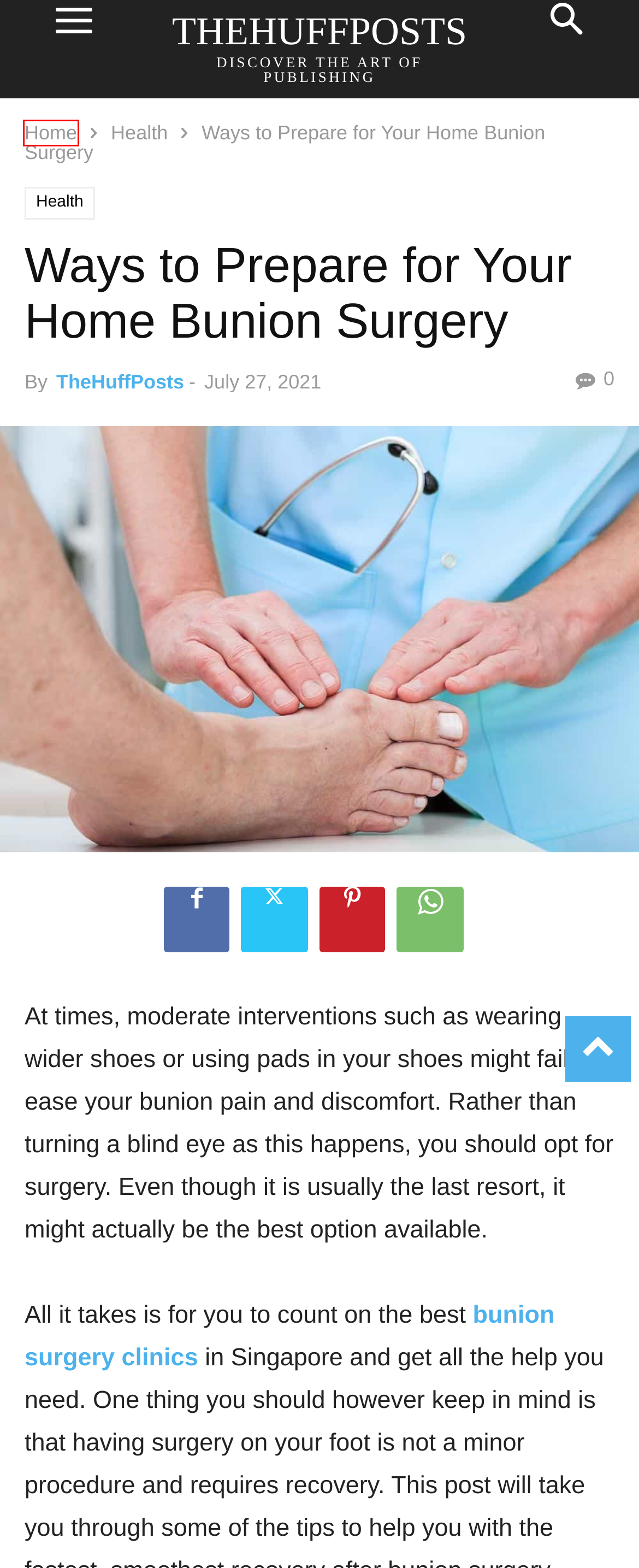Given a screenshot of a webpage with a red bounding box highlighting a UI element, determine which webpage description best matches the new webpage that appears after clicking the highlighted element. Here are the candidates:
A. How to Become a Global Citizen | TheHuffPosts
B. TheHuffPosts, Author at TheHuffPosts
C. MediaOne Digital Marketing Agency
D. Top Reasons Why a Mental Hospital Isn’t Always Beneficial for Everyone
E. Qualities to Look for In a Digitalization Service Provider | TheHuffPosts
F. TheHuffPosts | A Directory of World's Wonderful Things
G. A Simple Guide on Vitamin Deficiencies and Nutrition Levels from Blood Testing | TheHuffPosts
H. Health Archives | TheHuffPosts

F